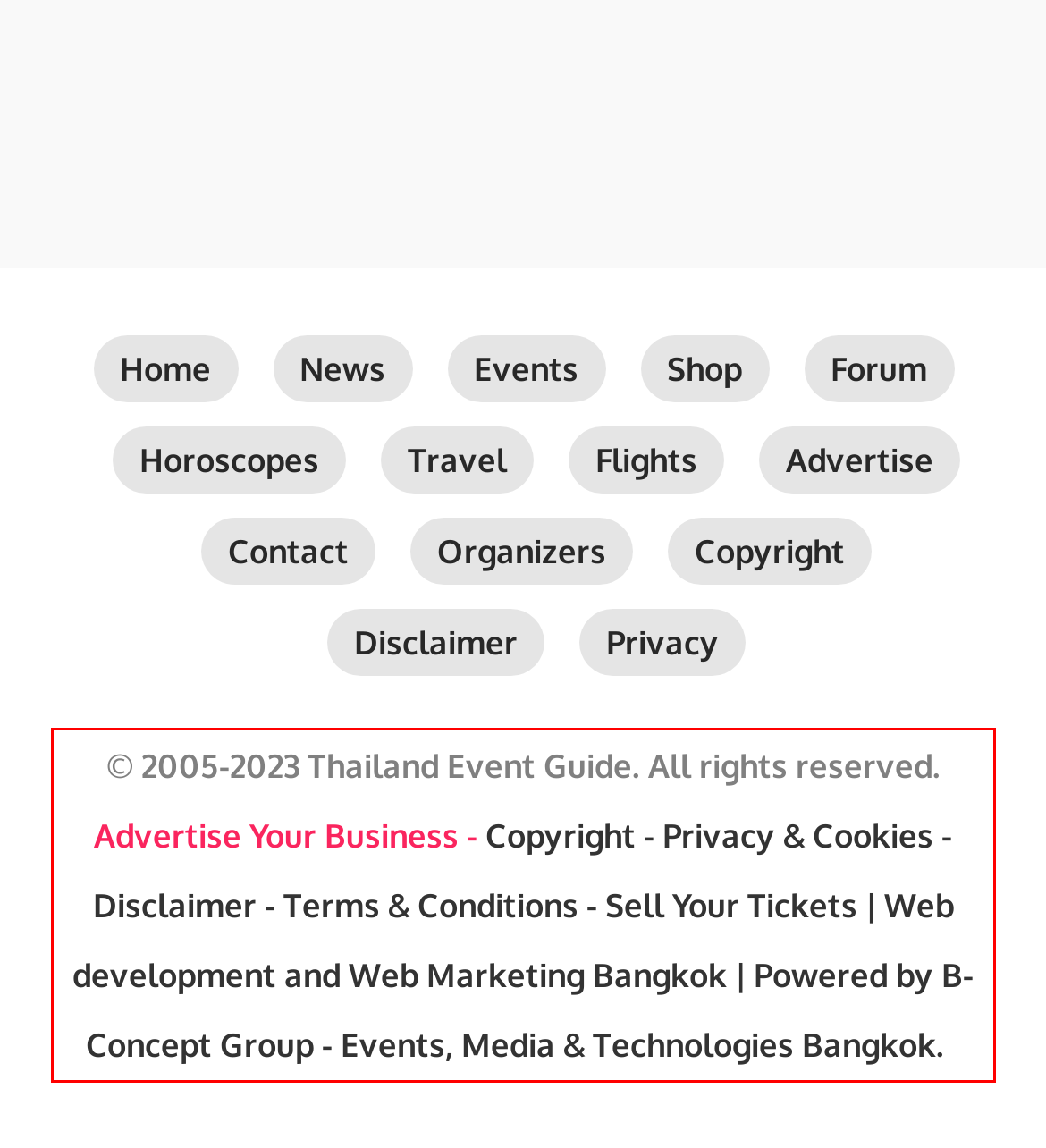Identify the text inside the red bounding box on the provided webpage screenshot by performing OCR.

© 2005-2023 Thailand Event Guide. All rights reserved. Advertise Your Business - Copyright - Privacy & Cookies - Disclaimer - Terms & Conditions - Sell Your Tickets | Web development and Web Marketing Bangkok | Powered by B-Concept Group - Events, Media & Technologies Bangkok.